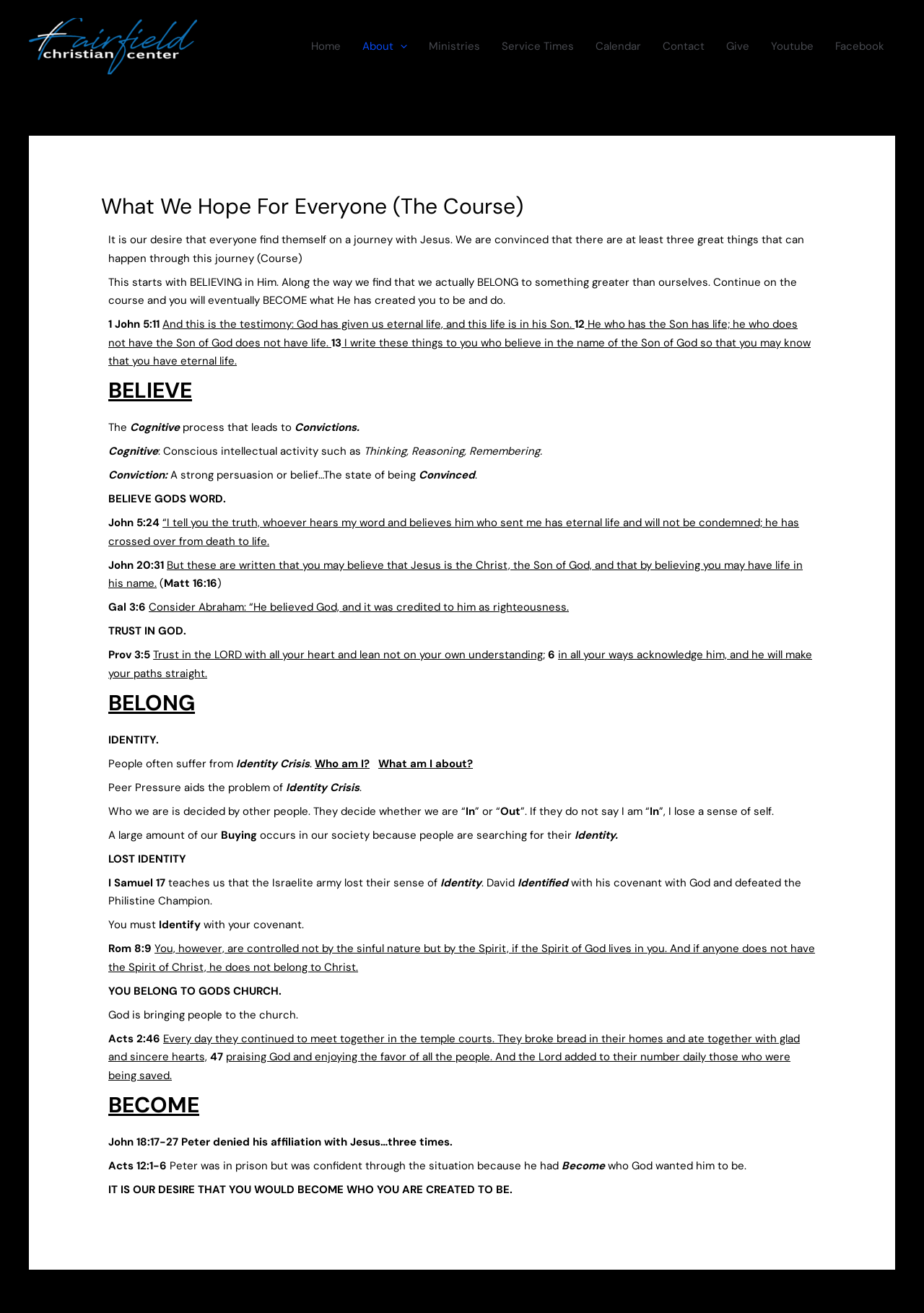Determine the coordinates of the bounding box for the clickable area needed to execute this instruction: "Click on the 'Ministries' link".

[0.452, 0.027, 0.531, 0.043]